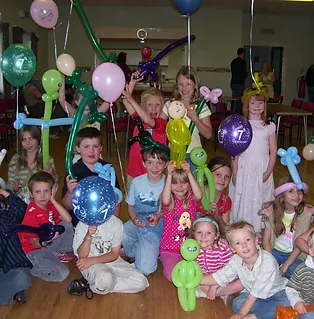Describe every detail you can see in the image.

The image captures a lively children's party scene, featuring a diverse group of kids gathered together, all smiling and holding colorful balloon creations. In the center, a variety of balloon animals and figures can be seen, showcasing the fun and creativity of balloon modeling activities. The children are dressed in casual attire, suggesting a relaxed and enjoyable atmosphere, while the bright decor of the venue in the background hints at a festive setting. The number "7" on one of the balloons suggests that this could be a birthday celebration, adding to the joyful ambiance. Overall, this snapshot encapsulates the essence of a fun-filled children's entertainment event, likely involving entertainers such as Looby Lou and Joey the Juggler who specialize in engaging children with juggling, magic, and interactive activities.